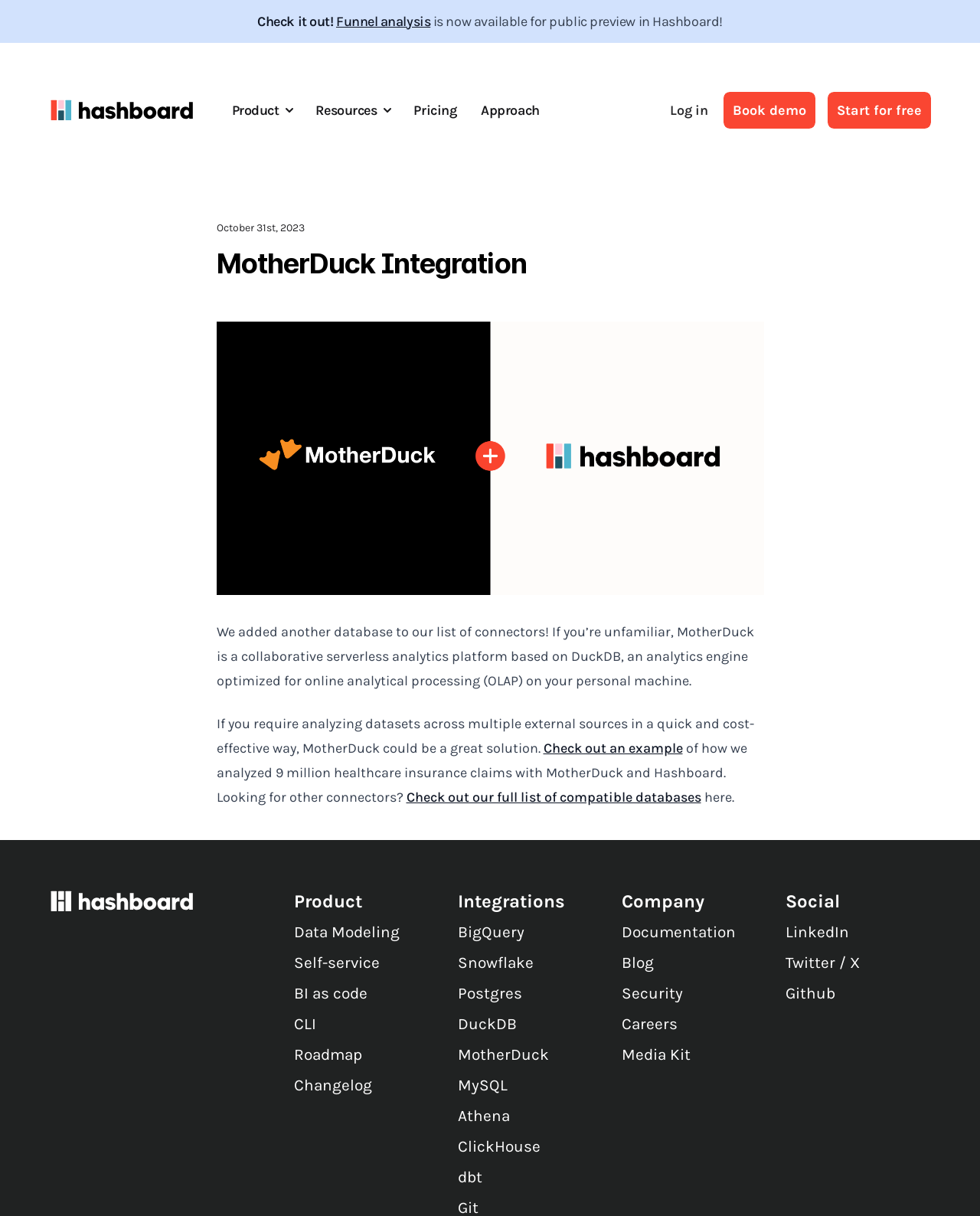What is the name of the collaborative serverless analytics platform?
Kindly offer a detailed explanation using the data available in the image.

The question is asking about the name of the collaborative serverless analytics platform mentioned on the webpage. By reading the text on the webpage, we can find the answer in the sentence 'We added another database to our list of connectors! If you’re unfamiliar, MotherDuck is a collaborative serverless analytics platform based on DuckDB, an analytics engine optimized for online analytical processing (OLAP) on your personal machine.'